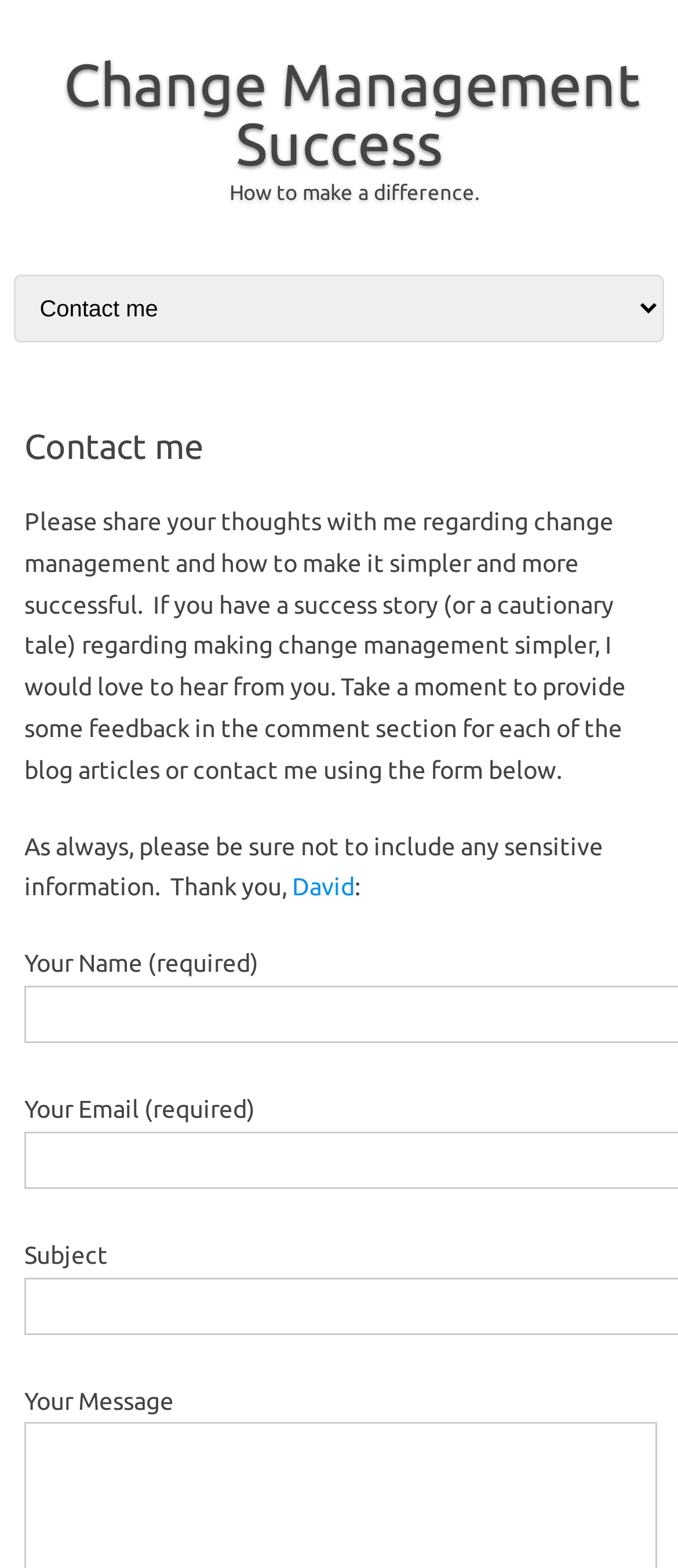Could you please study the image and provide a detailed answer to the question:
What is the author's name?

The author's name, David, is mentioned on the webpage, indicating that the author is open to feedback and willing to engage with users who share their thoughts on change management.